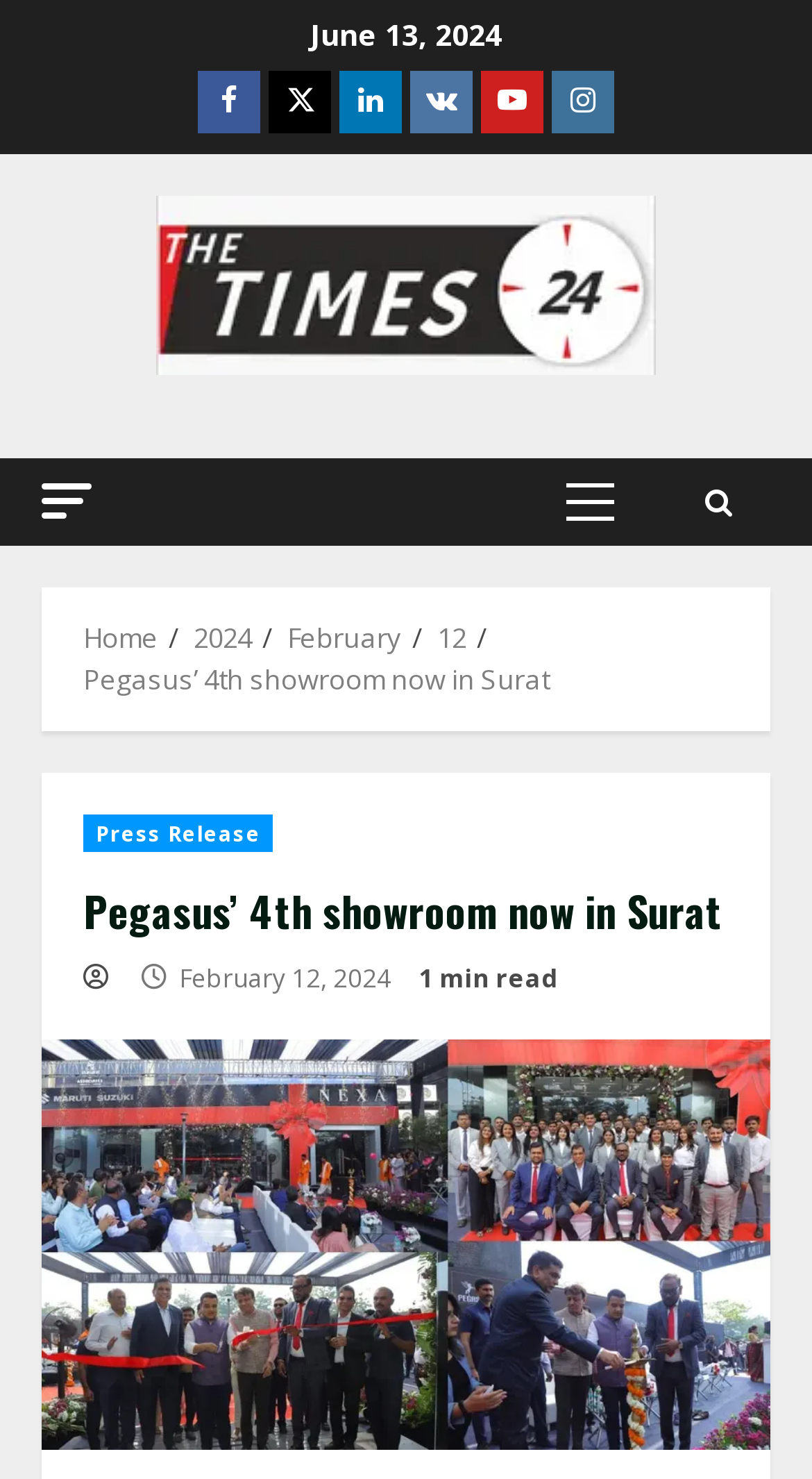Offer an in-depth caption of the entire webpage.

The webpage appears to be a news article page from The Times24. At the top, there is a date "June 13, 2024" displayed prominently. Below the date, there are social media links to Facebook, Twitter, Linkedin, VK, Youtube, and Instagram, aligned horizontally and centered at the top of the page.

To the right of the social media links, there is a link to The Times24, accompanied by an image of the same name. Below this, there is a primary menu link and a search icon.

On the left side of the page, there is a navigation menu labeled "Breadcrumbs" that displays a hierarchical path of links, including "Home", "2024", "February", "12", and "Pegasus’ 4th showroom now in Surat". The last link in the breadcrumb trail is also the title of the news article.

The main content of the news article is below the breadcrumb navigation. The article title "Pegasus’ 4th showroom now in Surat" is displayed as a heading, followed by a link to a "Press Release" and the article's publication date "February 12, 2024". The article also includes a "1 min read" label, indicating the estimated time it takes to read the article.